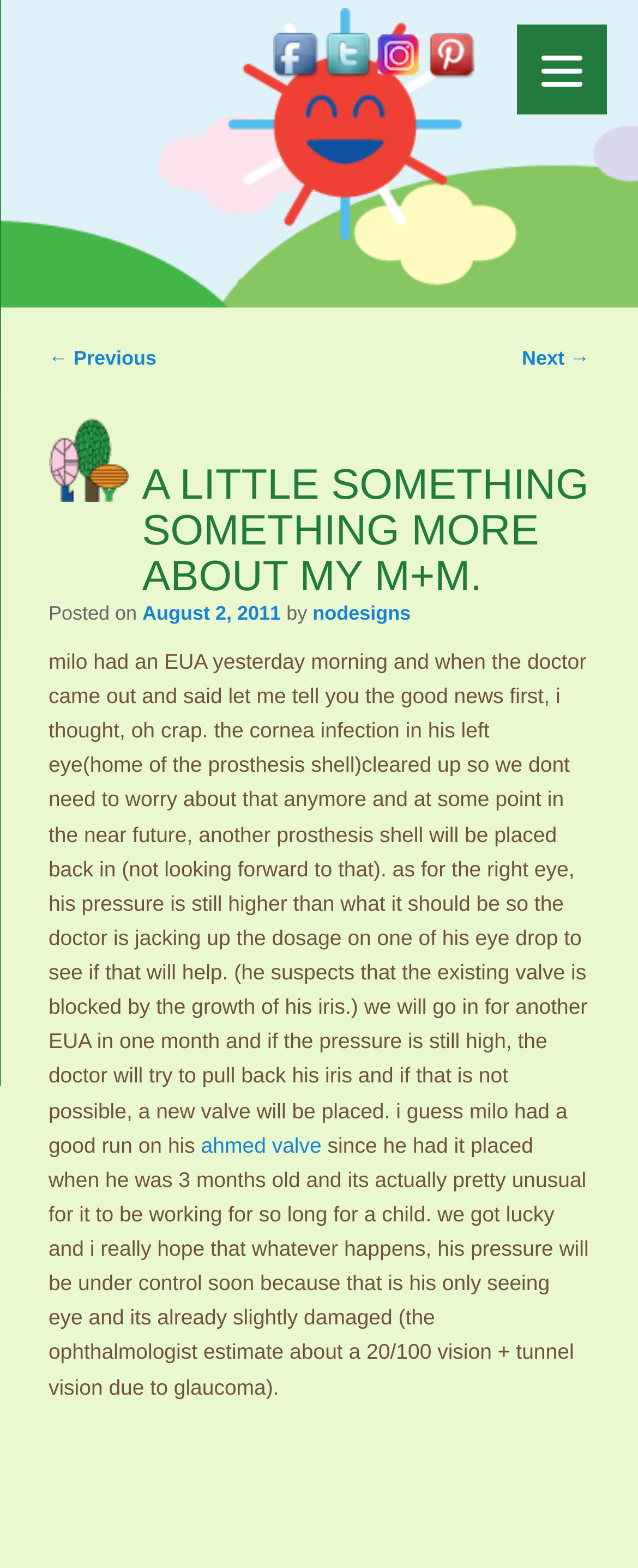Determine and generate the text content of the webpage's headline.

A LITTLE SOMETHING SOMETHING MORE ABOUT MY M+M.